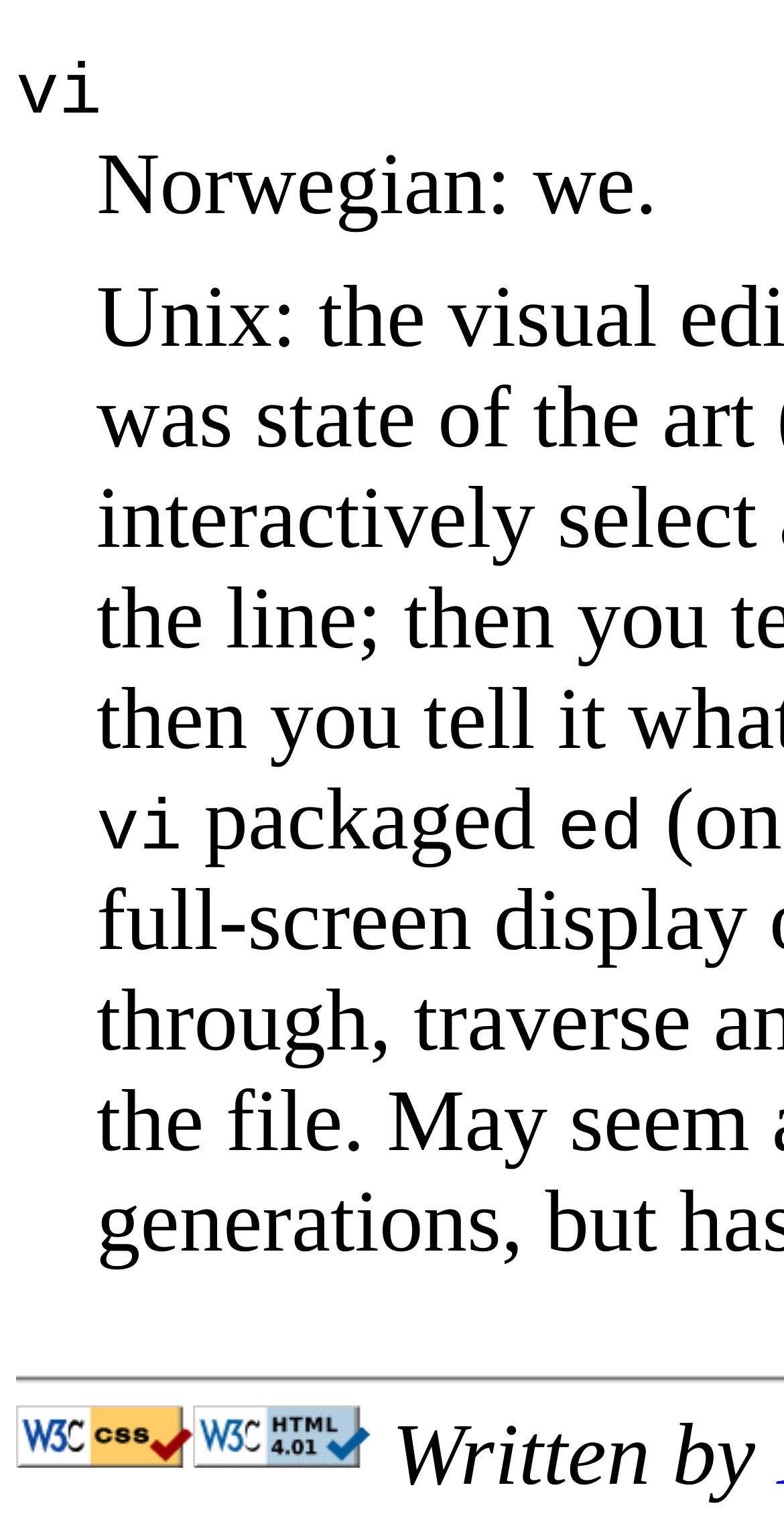Specify the bounding box coordinates (top-left x, top-left y, bottom-right x, bottom-right y) of the UI element in the screenshot that matches this description: parent_node: Written by Eddy.

[0.246, 0.958, 0.472, 0.98]